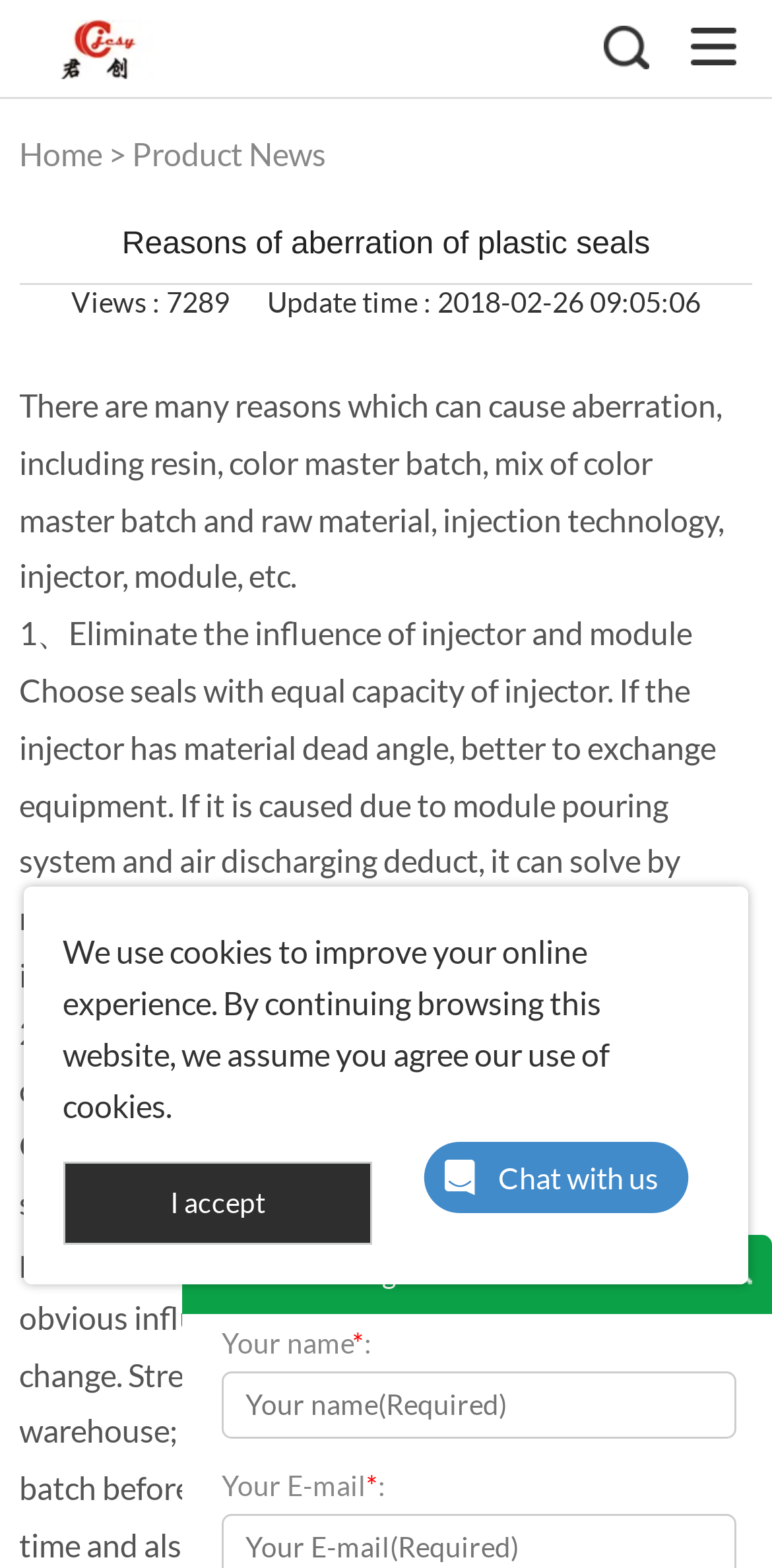Using the provided element description: "Contact us", identify the bounding box coordinates. The coordinates should be four floats between 0 and 1 in the order [left, top, right, bottom].

None